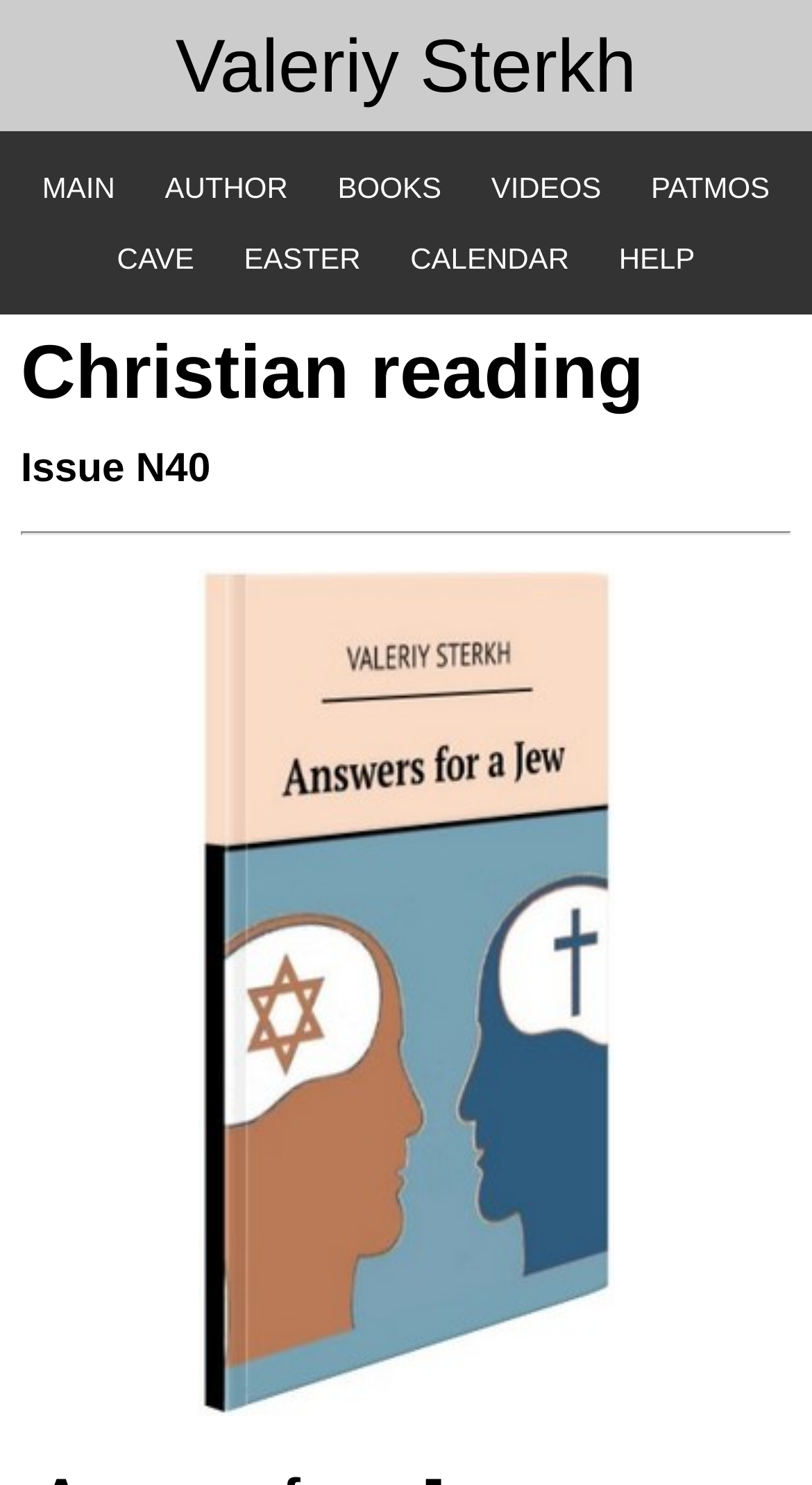Show the bounding box coordinates of the element that should be clicked to complete the task: "view Christian reading".

[0.026, 0.226, 0.974, 0.277]